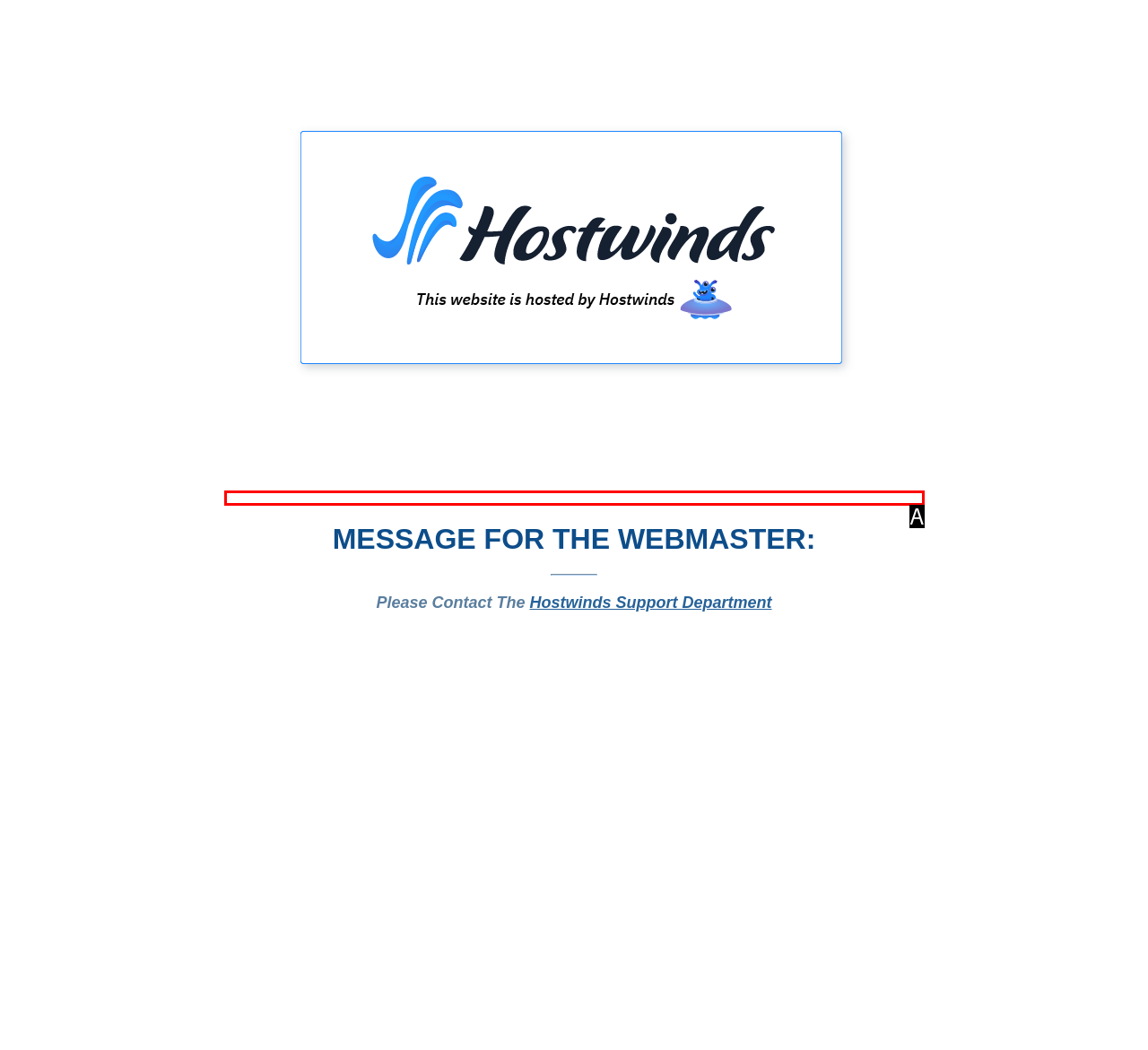Determine which option fits the element description: parent_node: MESSAGE FOR THE WEBMASTER:
Answer with the option’s letter directly.

A